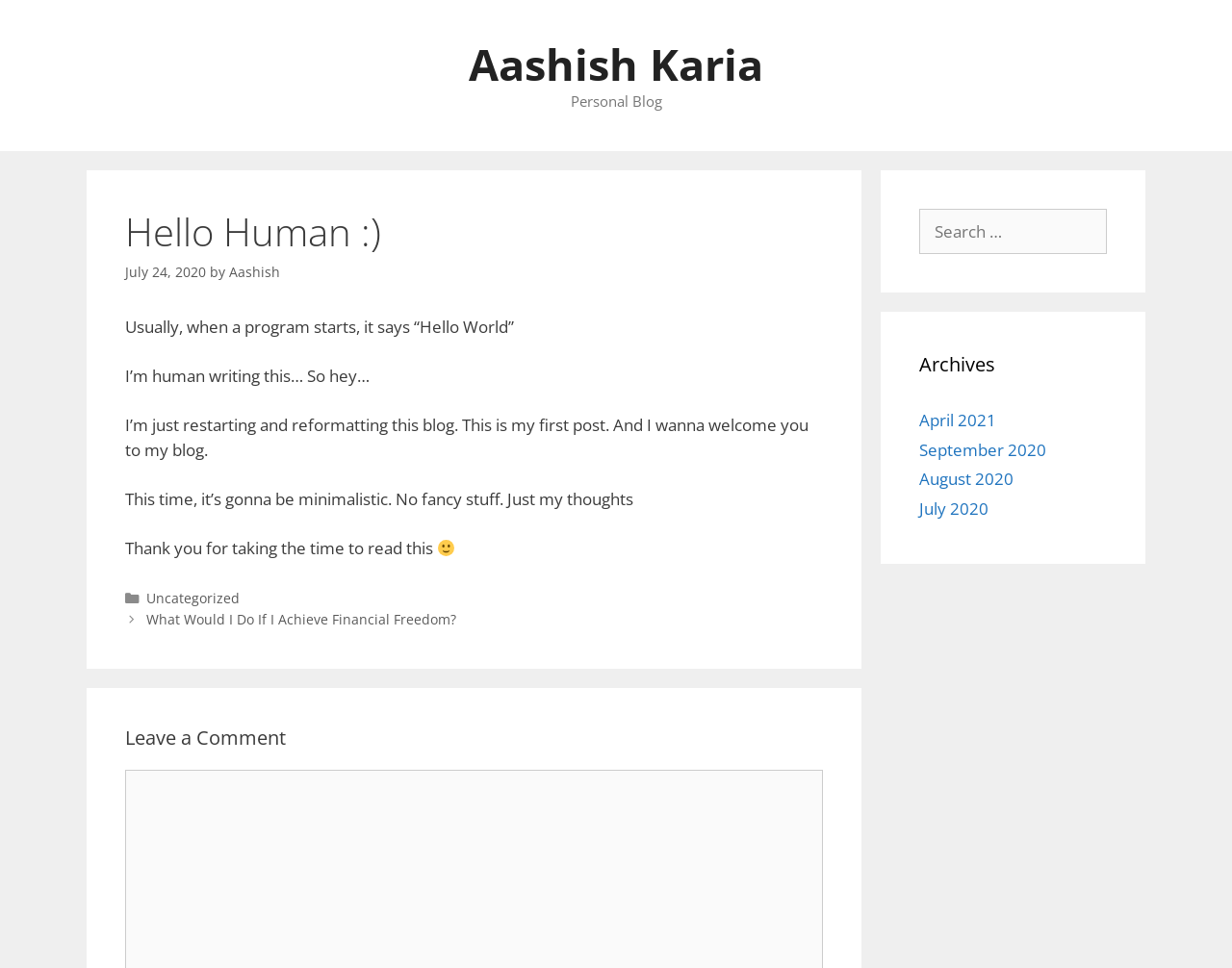What is the category of the first post?
Carefully analyze the image and provide a detailed answer to the question.

The category of the first post is mentioned in the link 'Uncategorized' in the footer section, which suggests that the post does not belong to any specific category.